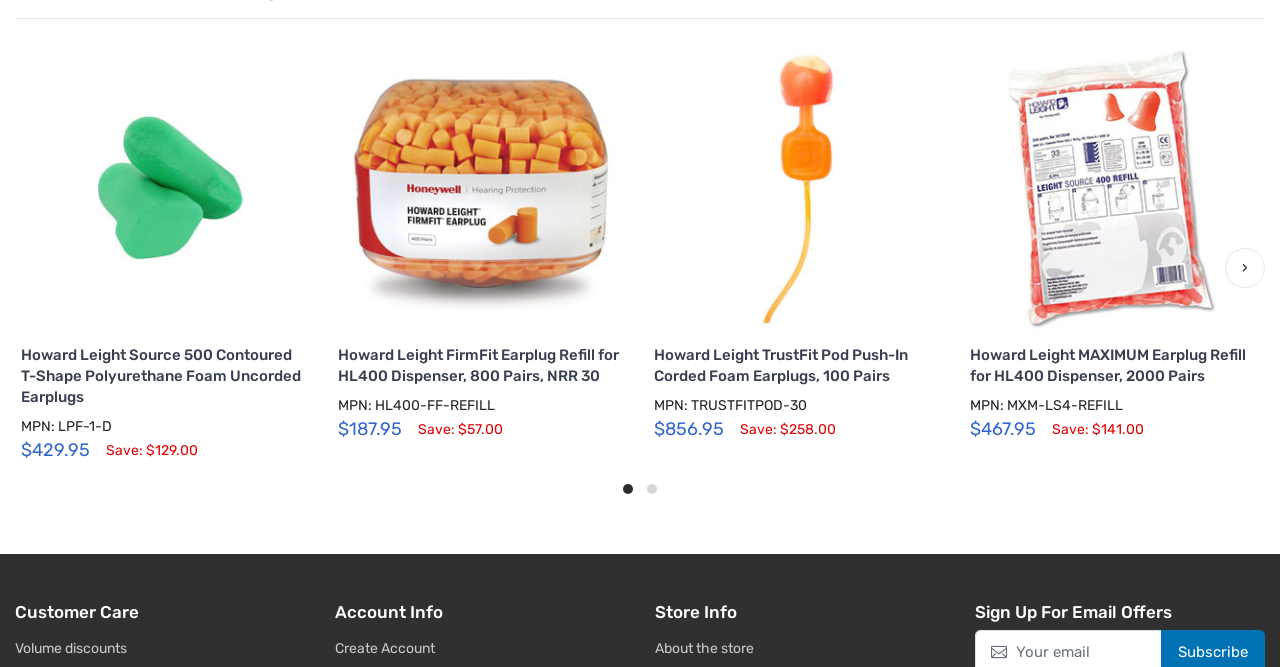Based on the element description "Demystifying Unsupervised Machine Learning", predict the bounding box coordinates of the UI element.

None